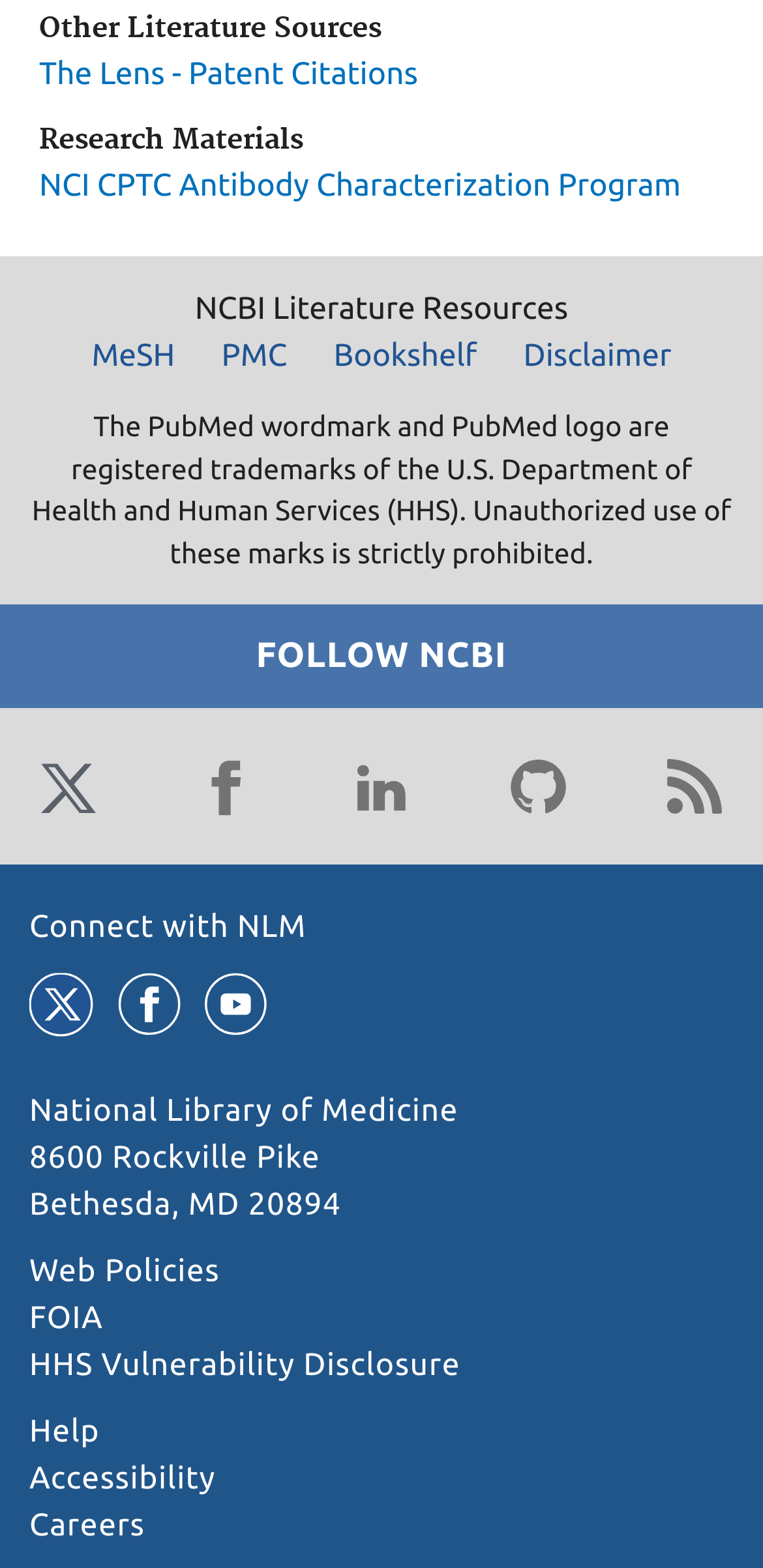Could you indicate the bounding box coordinates of the region to click in order to complete this instruction: "Click on The Lens - Patent Citations".

[0.051, 0.036, 0.548, 0.058]